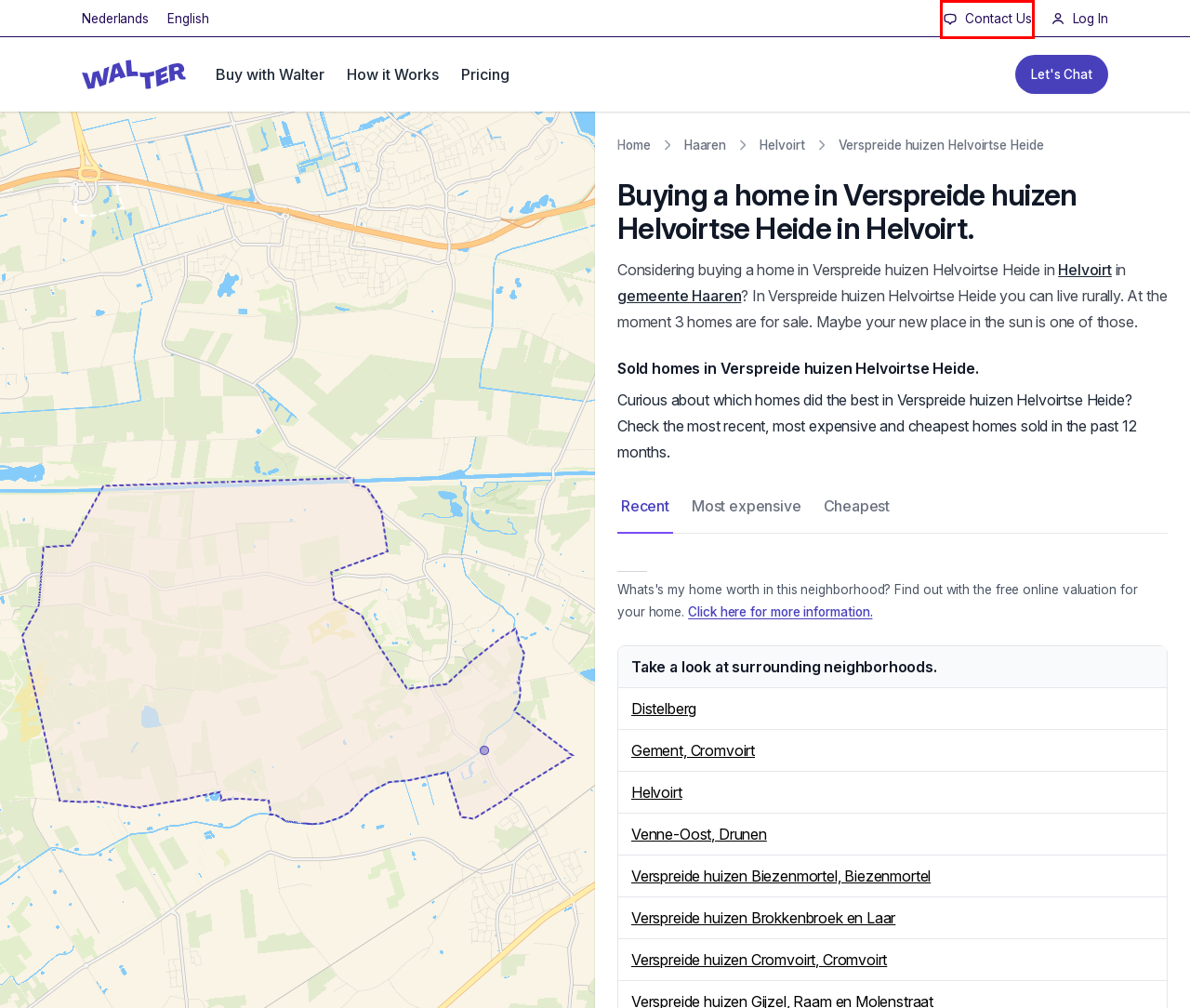You are given a screenshot of a webpage with a red bounding box around an element. Choose the most fitting webpage description for the page that appears after clicking the element within the red bounding box. Here are the candidates:
A. Walter Living
     | Walter Living
B. Terms of Service | Walter: The modern buying agent
C. Alle woningmarkt data Helvoirt in de gemeente Haaren — Walterliving.com
D. Walter Living: The modern buying agent to help you every step of the way.
E. Contact | Walter: The modern buying agent
F. Invite a friend | Walter: The modern buying agent
G. Alle woningmarkt data Haaren in Noord-Brabant — Walterliving.com
H. Walter Living: De moderne aankoopmakelaar die je bij elke stap helpt.

E